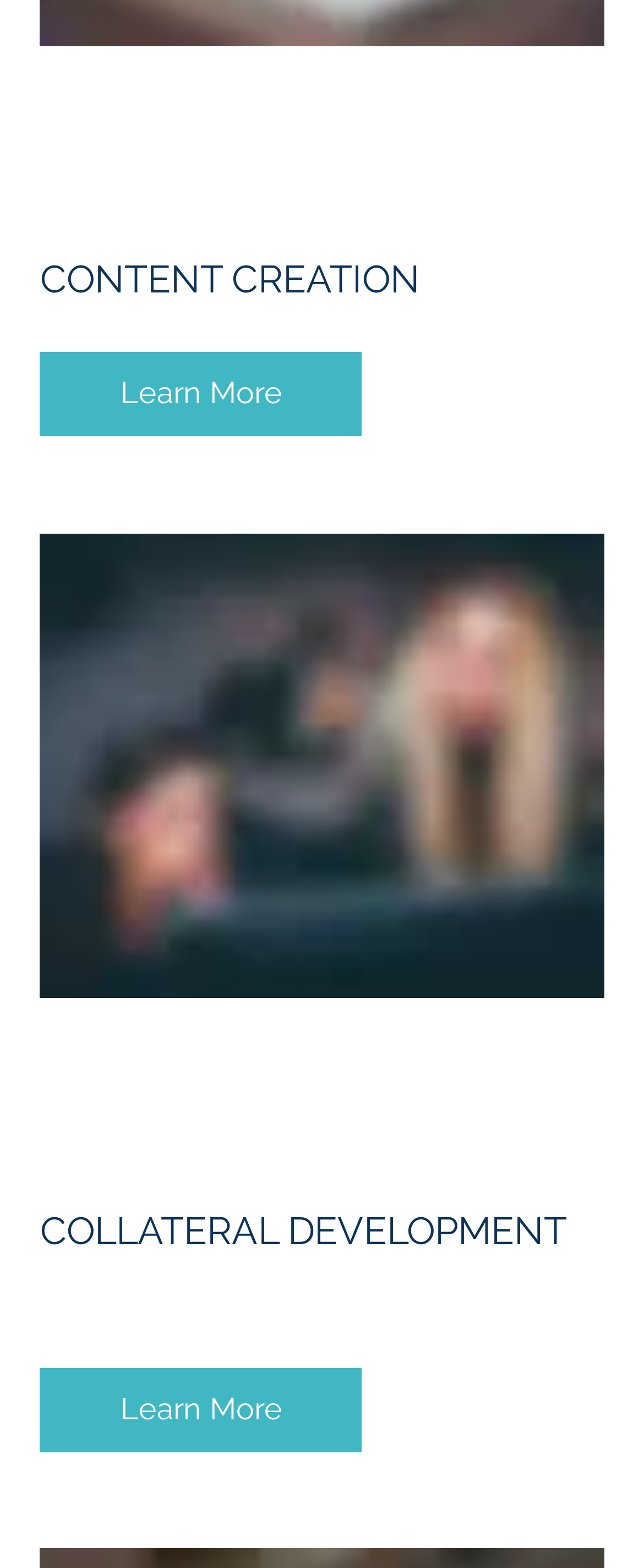Identify the bounding box of the HTML element described as: "aria-label="twitter"".

[0.179, 0.62, 0.269, 0.657]